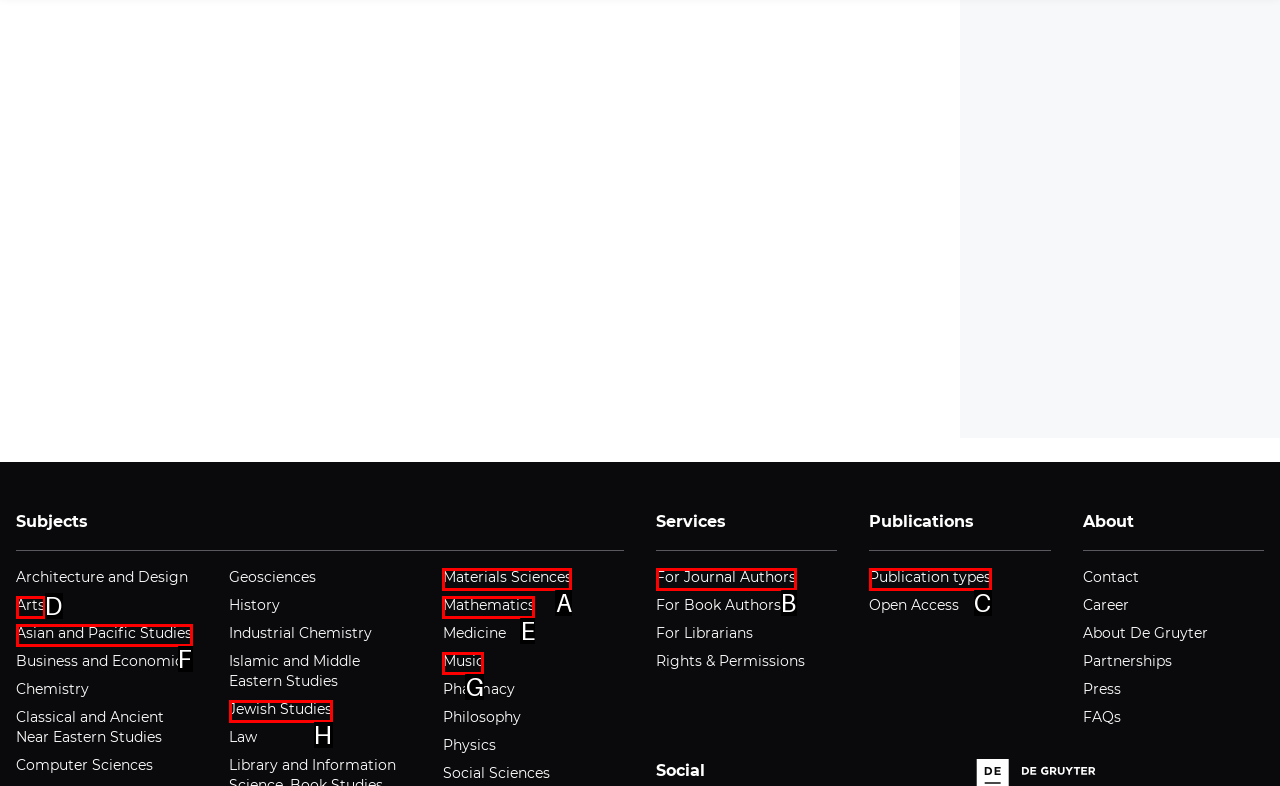Identify which HTML element matches the description: Asian and Pacific Studies
Provide your answer in the form of the letter of the correct option from the listed choices.

F